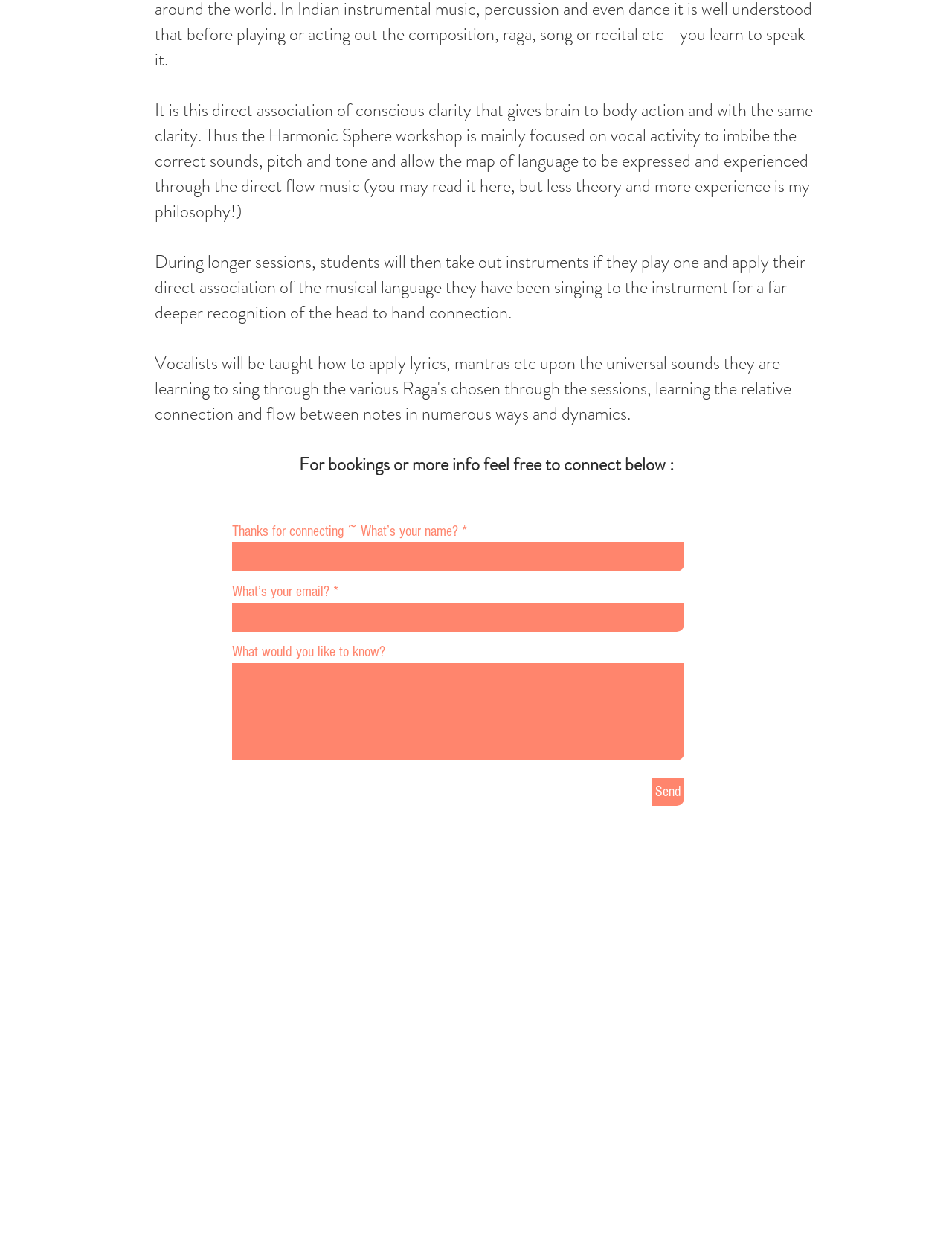What is the location of the 'Send' button on the page?
From the details in the image, provide a complete and detailed answer to the question.

Based on the bounding box coordinates, the 'Send' button is located at [0.684, 0.618, 0.719, 0.64], which corresponds to the bottom right region of the page.